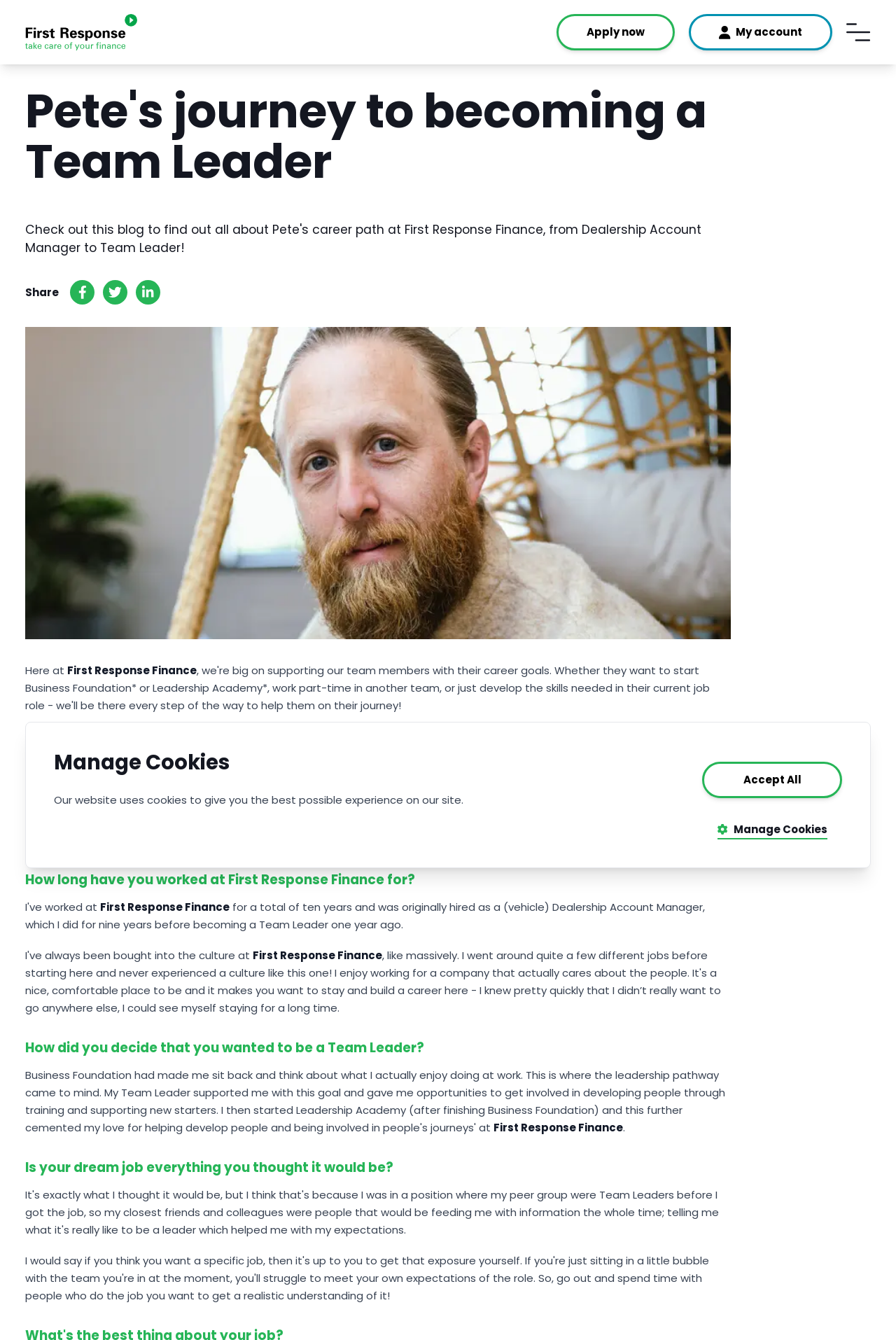Observe the image and answer the following question in detail: What is the purpose of the buttons below the image?

I inferred the answer by looking at the buttons labeled 'facebook', 'twitter', and 'linkedin' which are commonly used to share content on social media platforms.